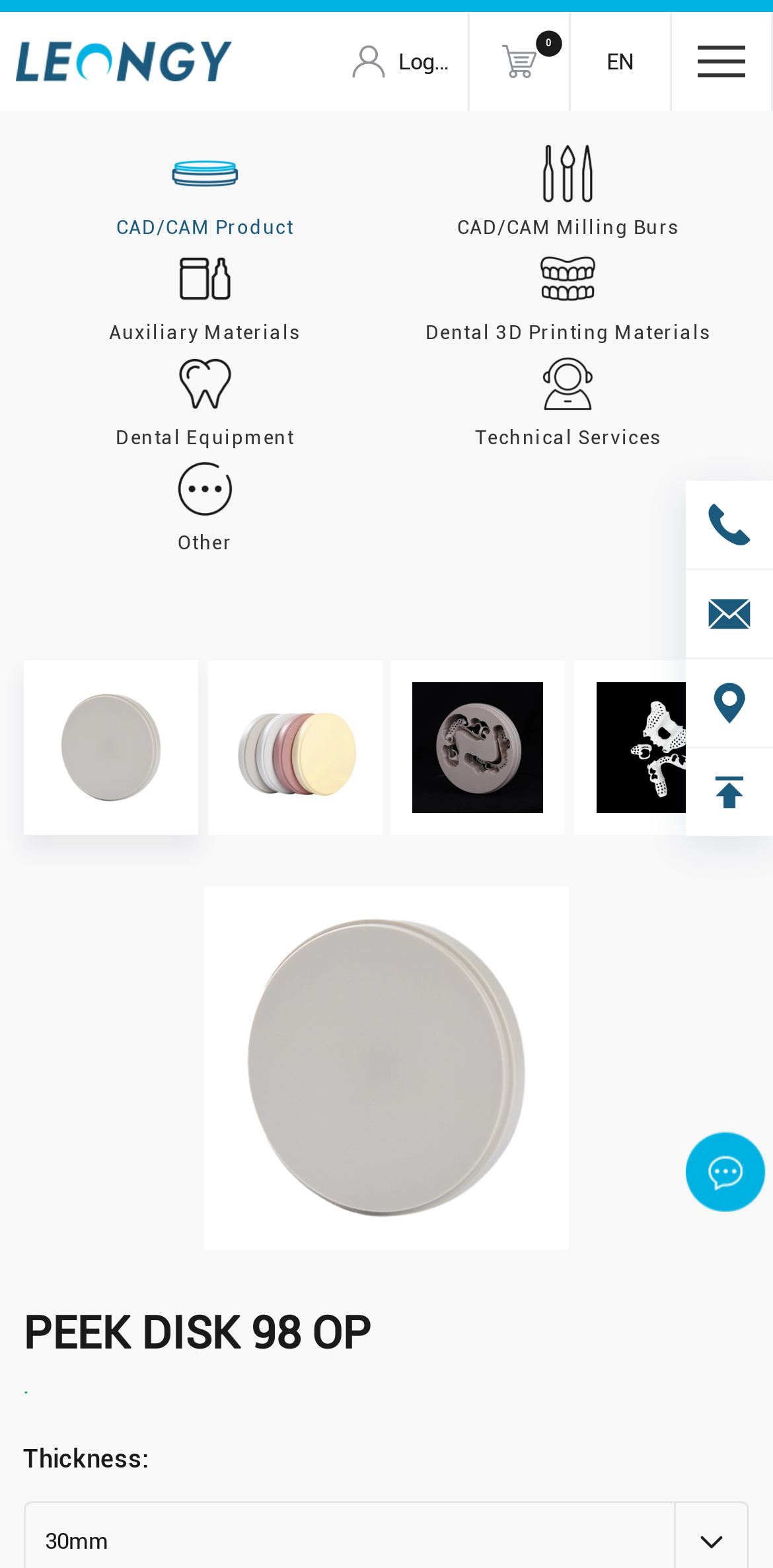Find the bounding box of the element with the following description: "Auxiliary Materials". The coordinates must be four float numbers between 0 and 1, formatted as [left, top, right, bottom].

[0.03, 0.157, 0.5, 0.222]